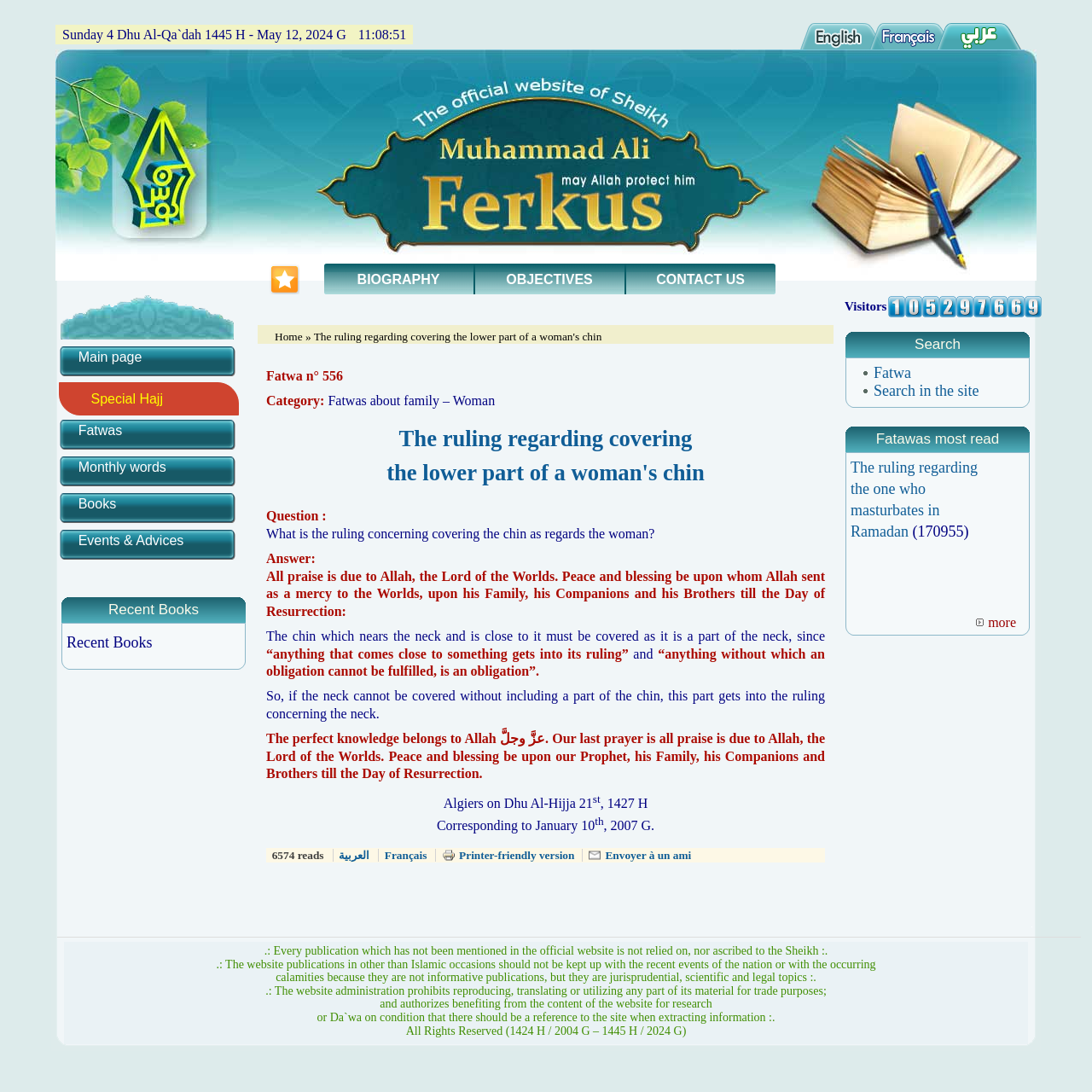Identify the bounding box coordinates for the UI element described as: "Fatwas". The coordinates should be provided as four floats between 0 and 1: [left, top, right, bottom].

[0.051, 0.383, 0.219, 0.415]